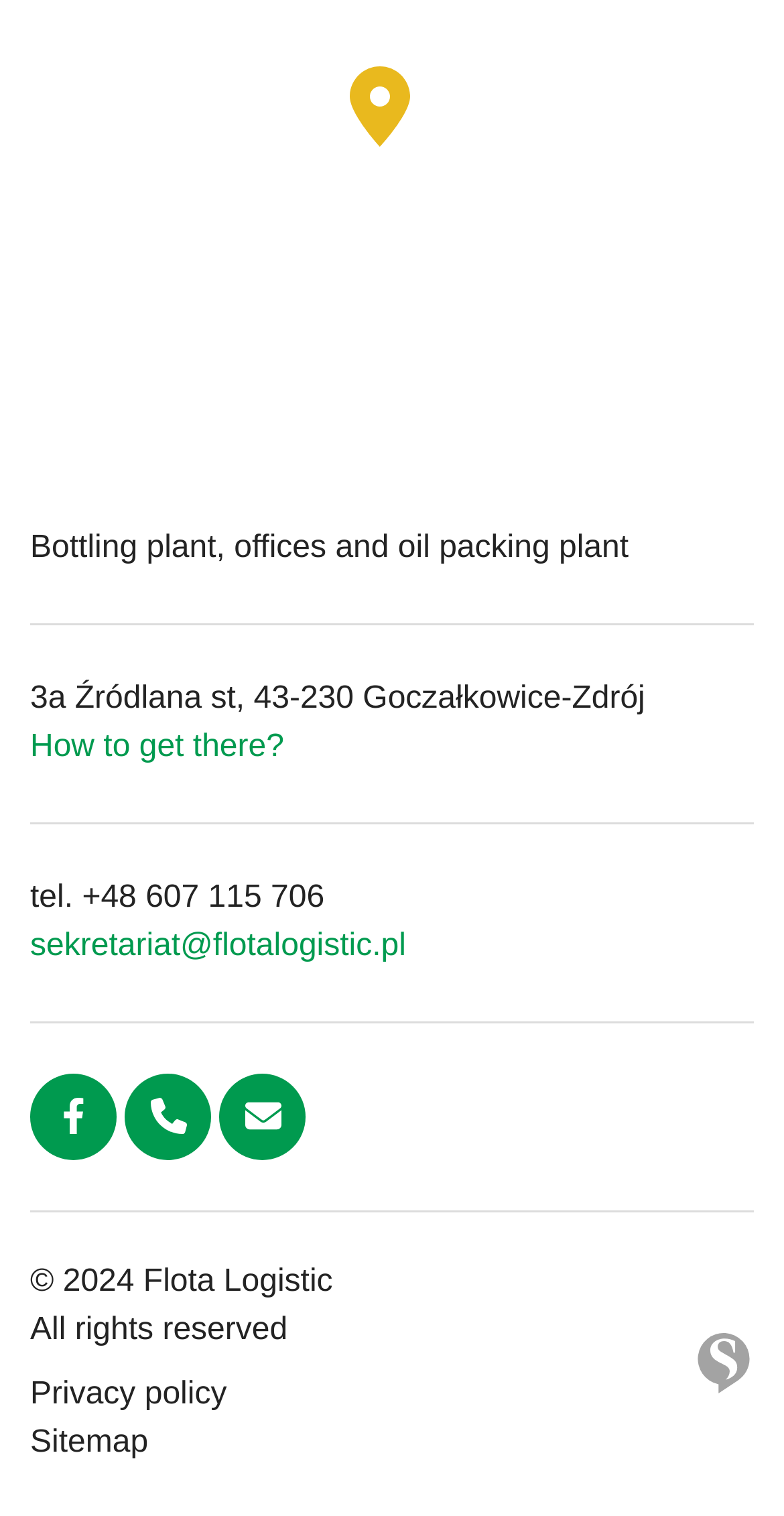Answer the question using only one word or a concise phrase: What is the address of the bottling plant?

3a Źródlana st, 43-230 Goczałkowice-Zdrój